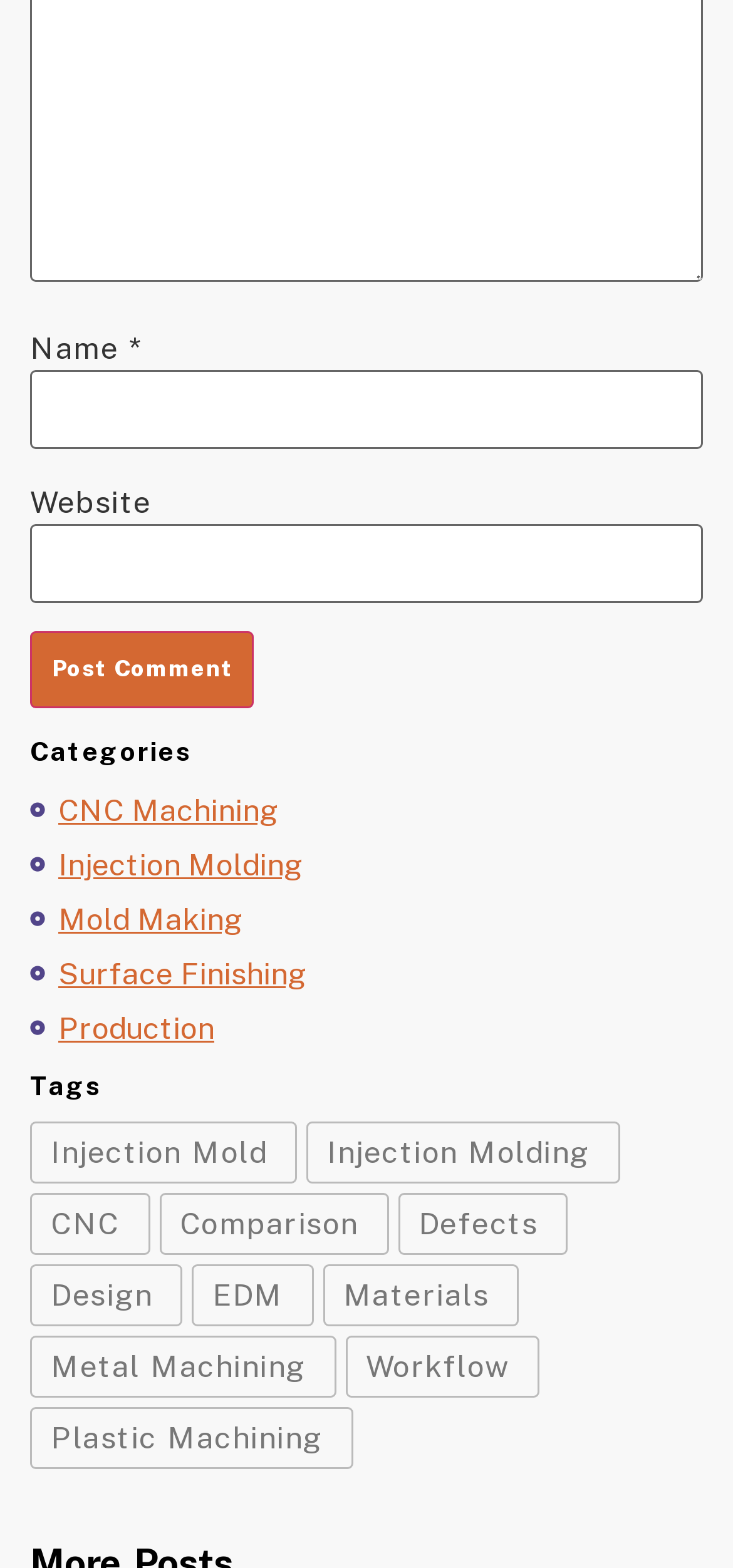Identify the bounding box for the described UI element: "Comparison".

[0.217, 0.761, 0.529, 0.8]